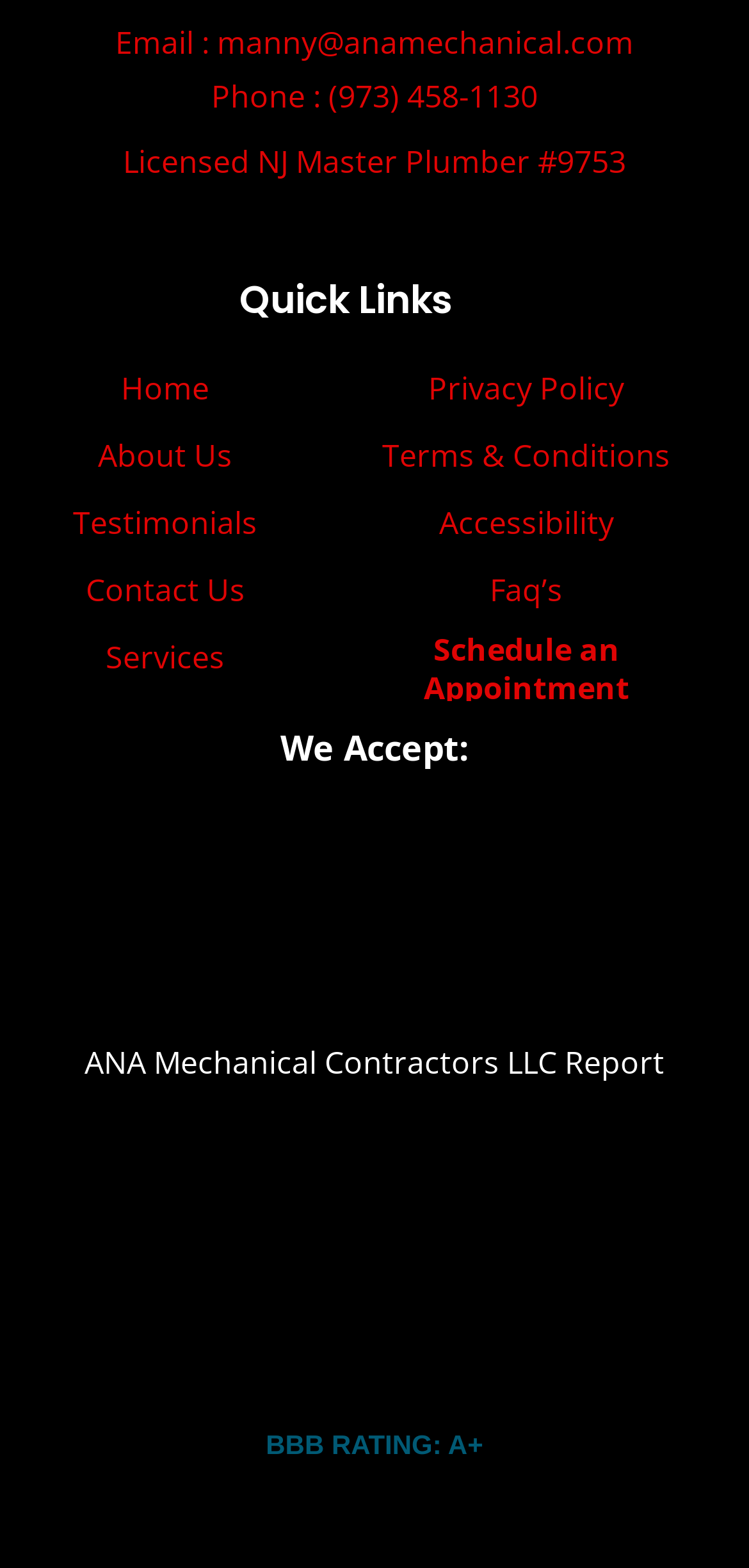Specify the bounding box coordinates of the area to click in order to follow the given instruction: "Schedule an Appointment."

[0.482, 0.402, 0.923, 0.451]